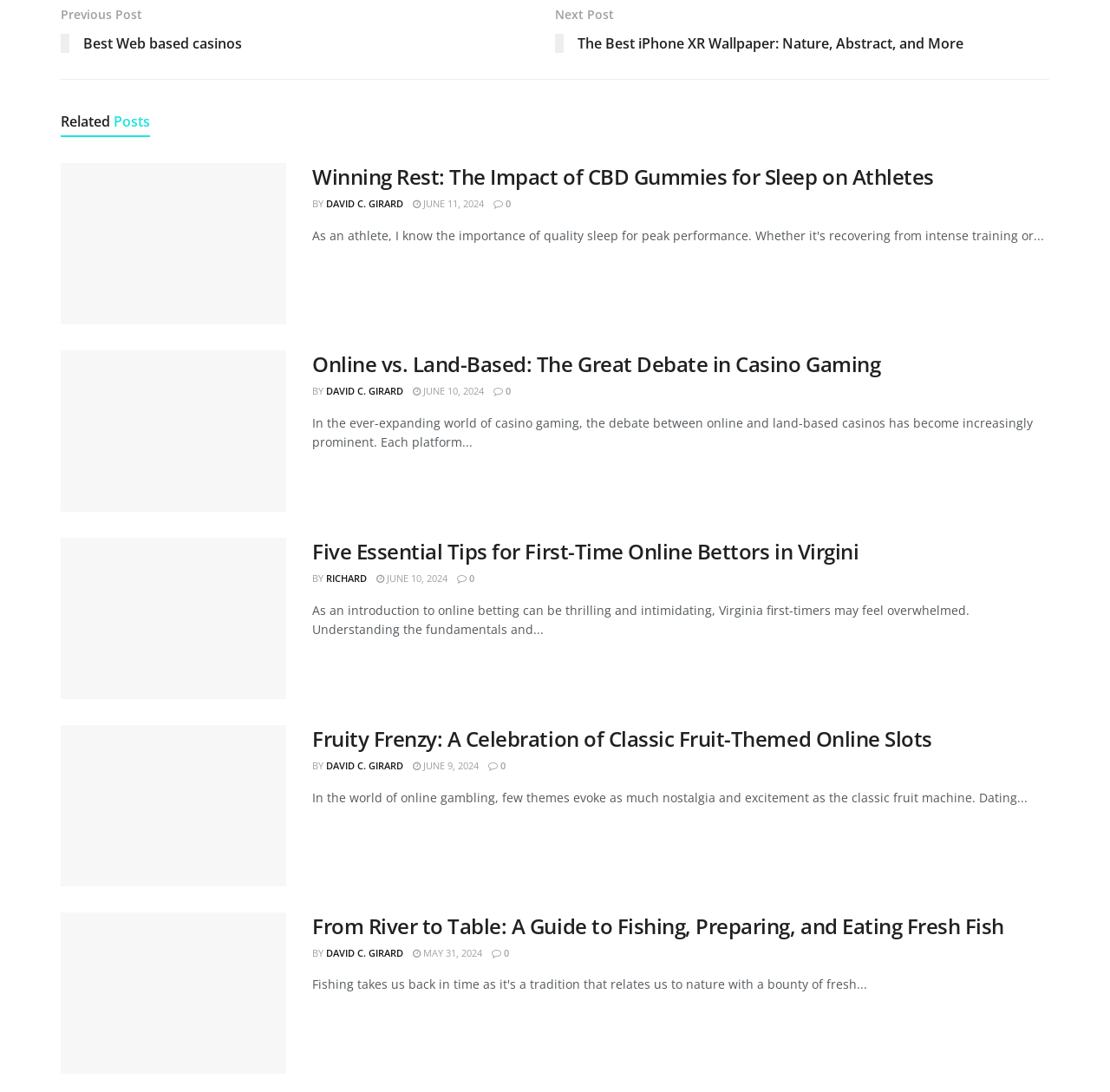Respond with a single word or phrase:
What is the date of the article 'Fruity Frenzy: A Celebration of Classic Fruit-Themed Online Slots'?

JUNE 9, 2024